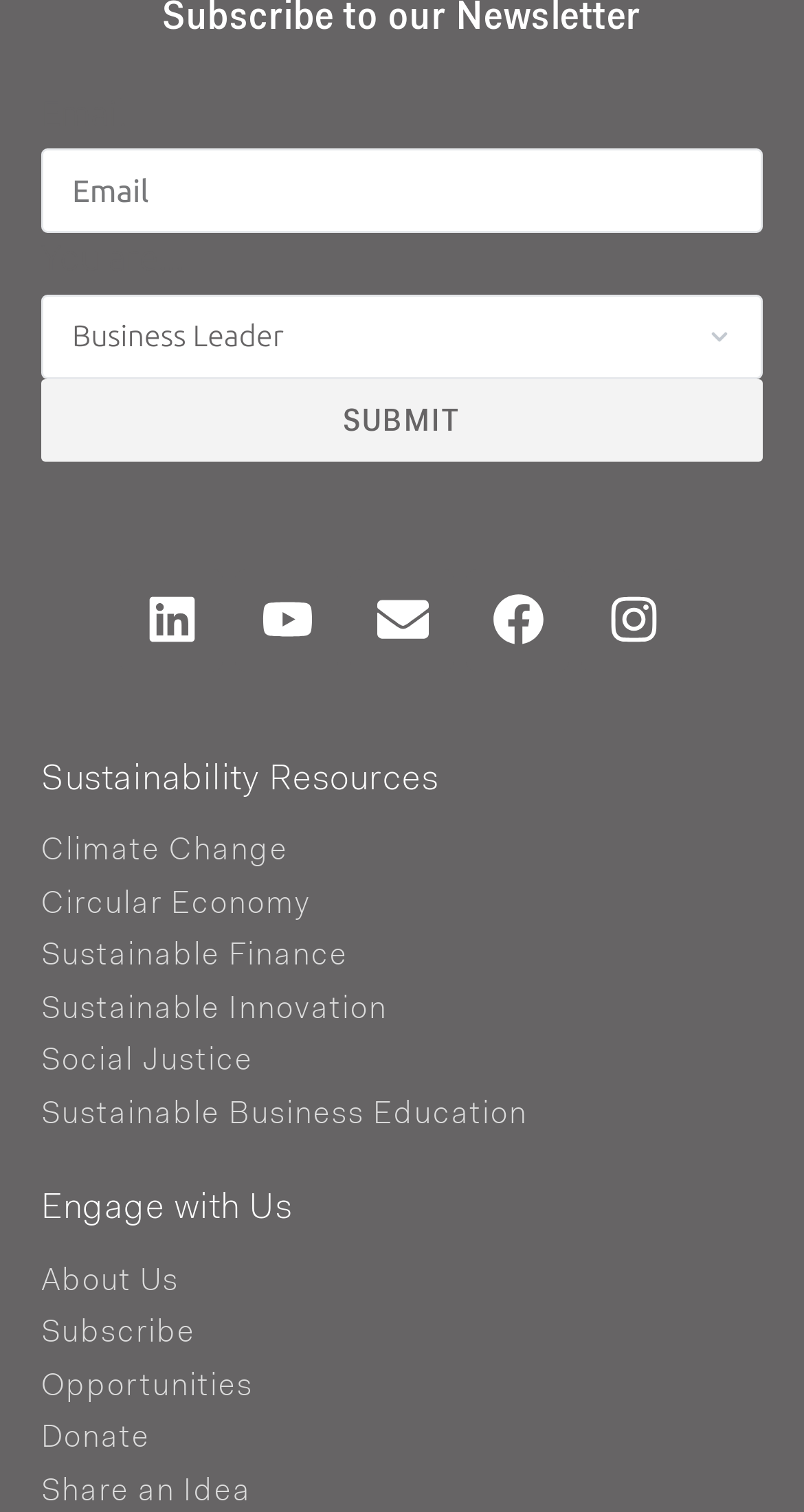How many links are present under 'Engage with Us'?
Using the image provided, answer with just one word or phrase.

4